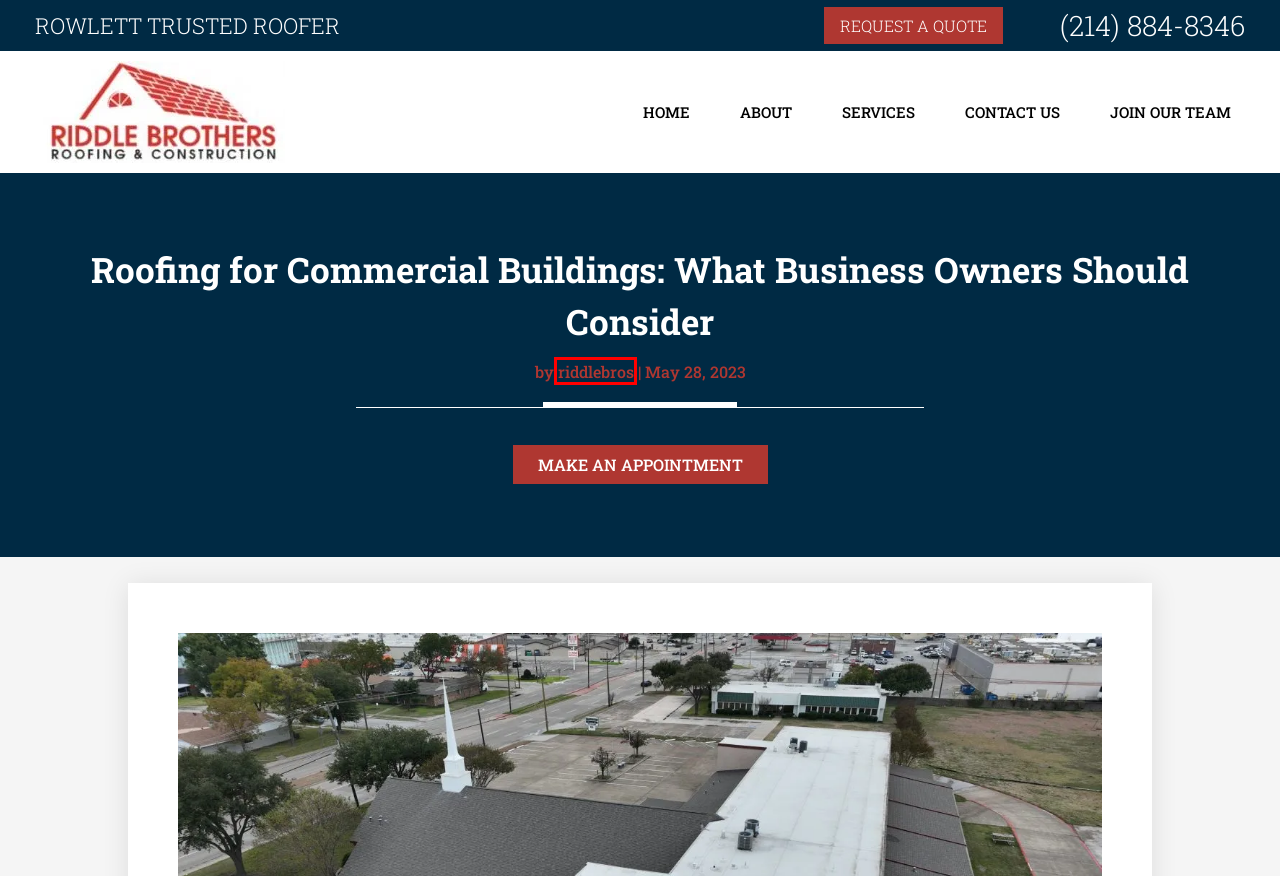You are presented with a screenshot of a webpage that includes a red bounding box around an element. Determine which webpage description best matches the page that results from clicking the element within the red bounding box. Here are the candidates:
A. Dallas Roofing Company - Riddle Brothers Roofing
B. riddlebros, Author at Rowlett #1 Trusted Roofer
C. Award Winning Digital Marketing Agency Dallas - NiftyFiftySolutions
D. Riddle Brothers Roofing Construction Services - Contact Us
E. Professional Roofing Company | Roofing Services - Riddle Brothers
F. About Us - Learn More About Riddle Brothers Roofing Services
G. Roofing Jobs - Apply Today | Riddle Brothers Roofing
H. Accelerator for WordPress - Seraphinite Solutions

B